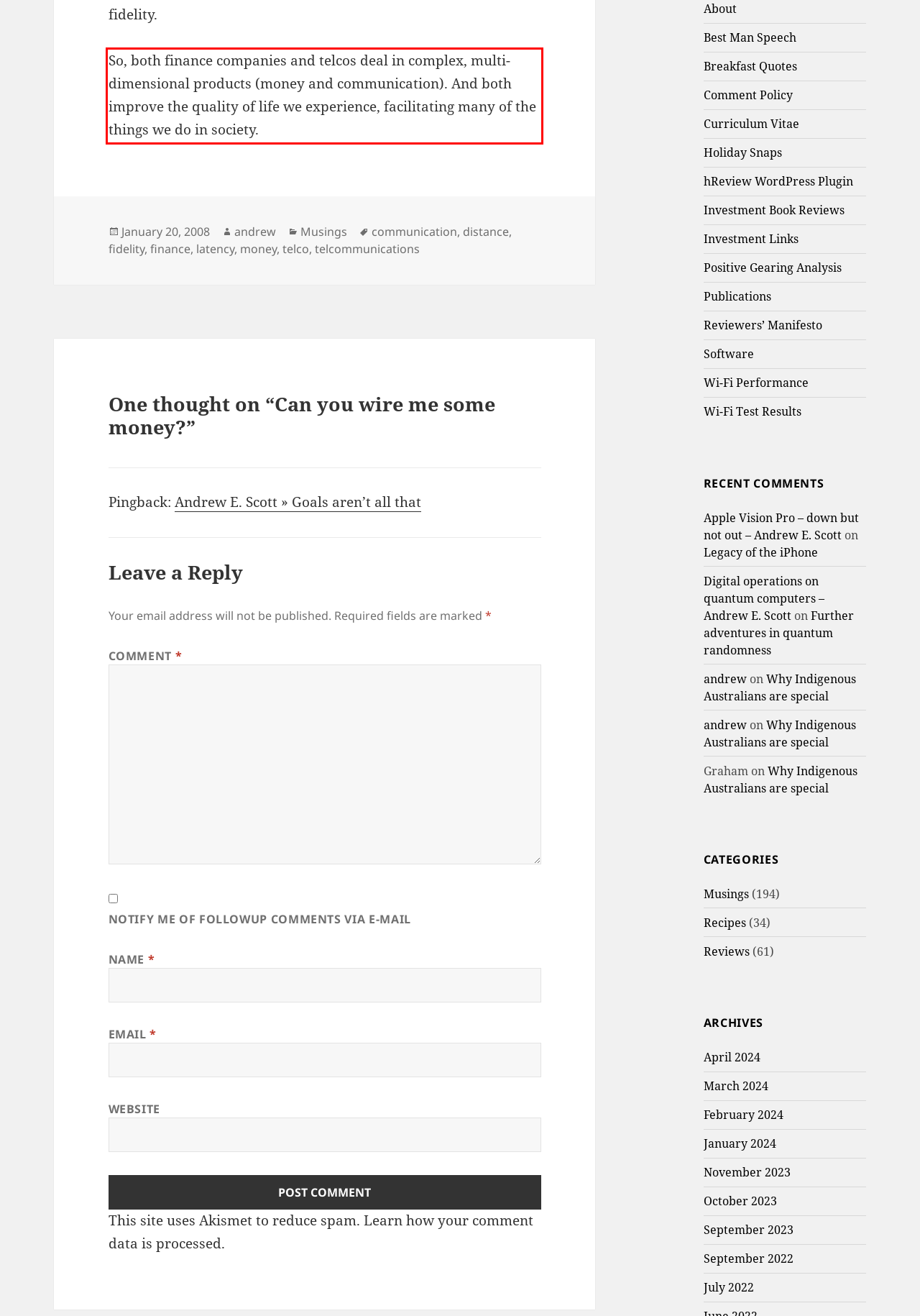Look at the webpage screenshot and recognize the text inside the red bounding box.

So, both finance companies and telcos deal in complex, multi-dimensional products (money and communication). And both improve the quality of life we experience, facilitating many of the things we do in society.